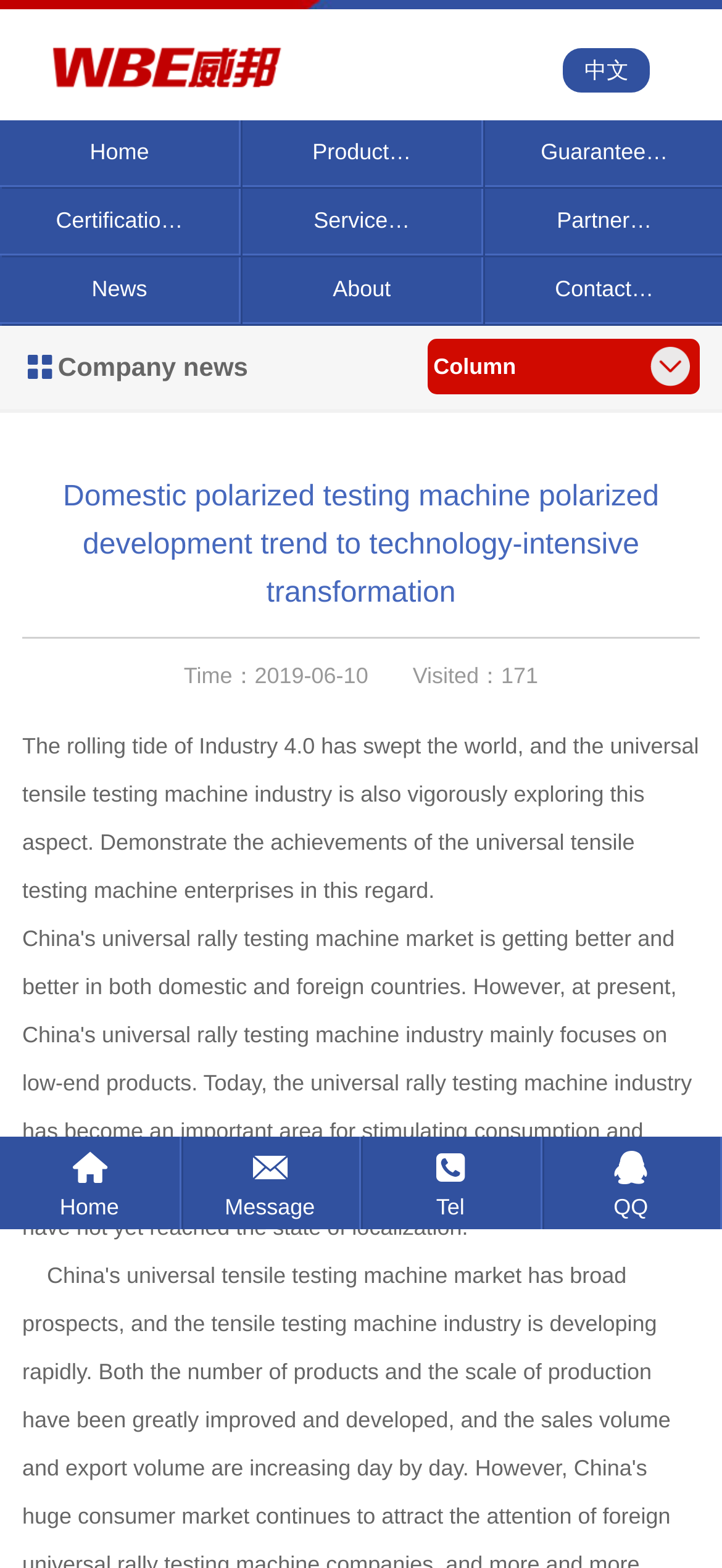Can you find the bounding box coordinates for the element to click on to achieve the instruction: "View the Media Kit"?

None